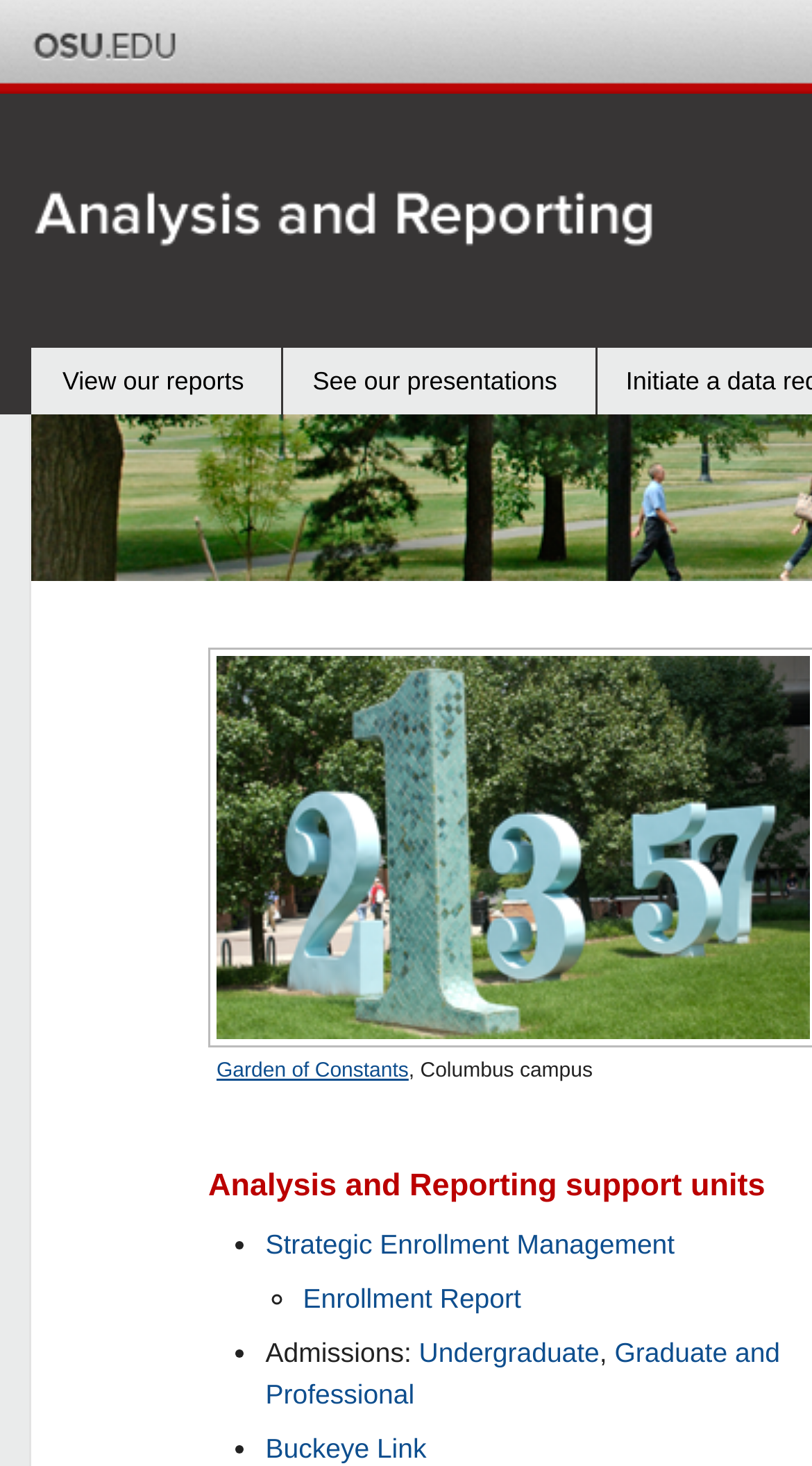Please locate the bounding box coordinates of the element that should be clicked to achieve the given instruction: "Go to Strategic Enrollment Management".

[0.327, 0.838, 0.831, 0.86]